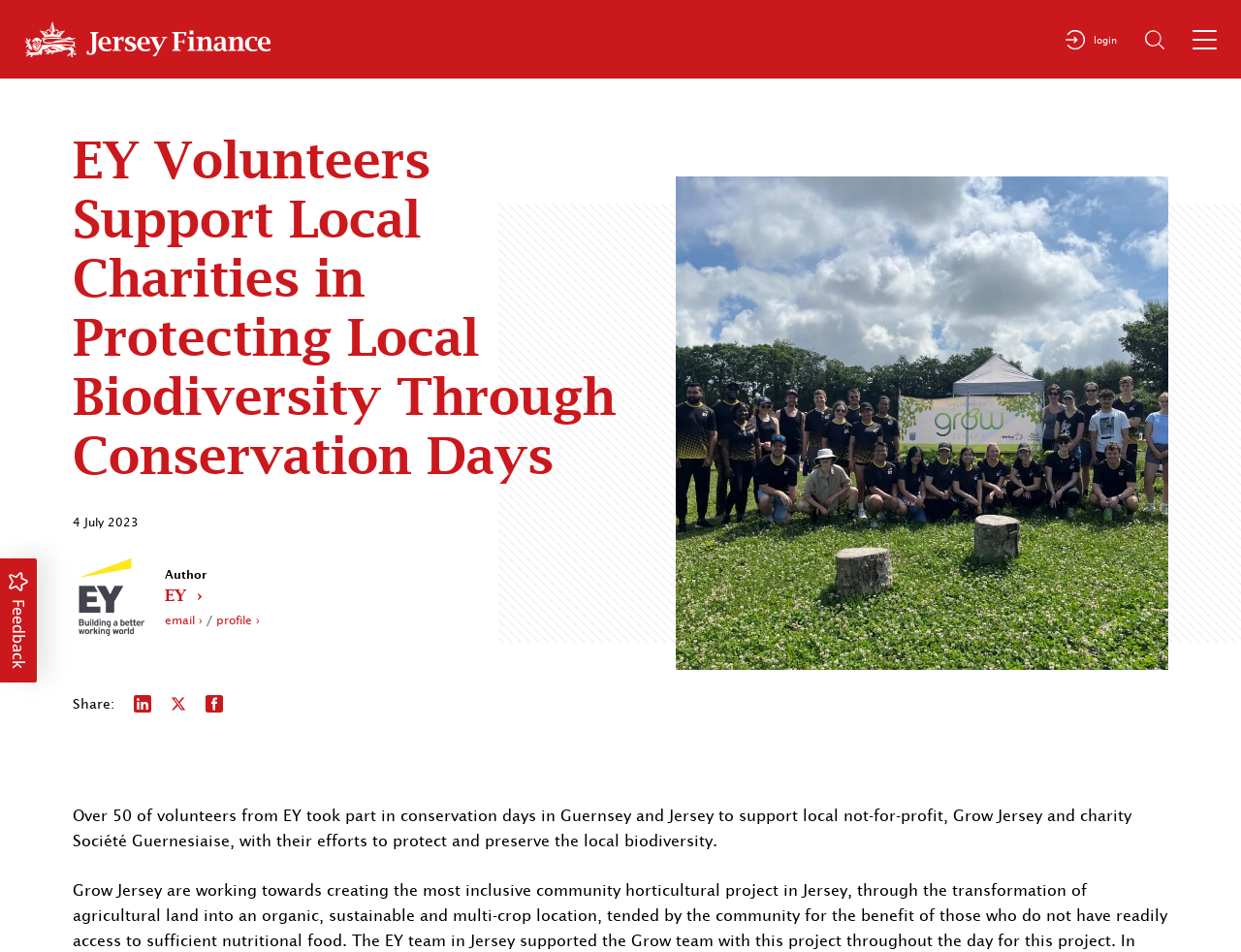What is the date of the news article?
Kindly give a detailed and elaborate answer to the question.

I found the date of the news article by looking at the static text element with the content '4 July 2023' located below the main heading.